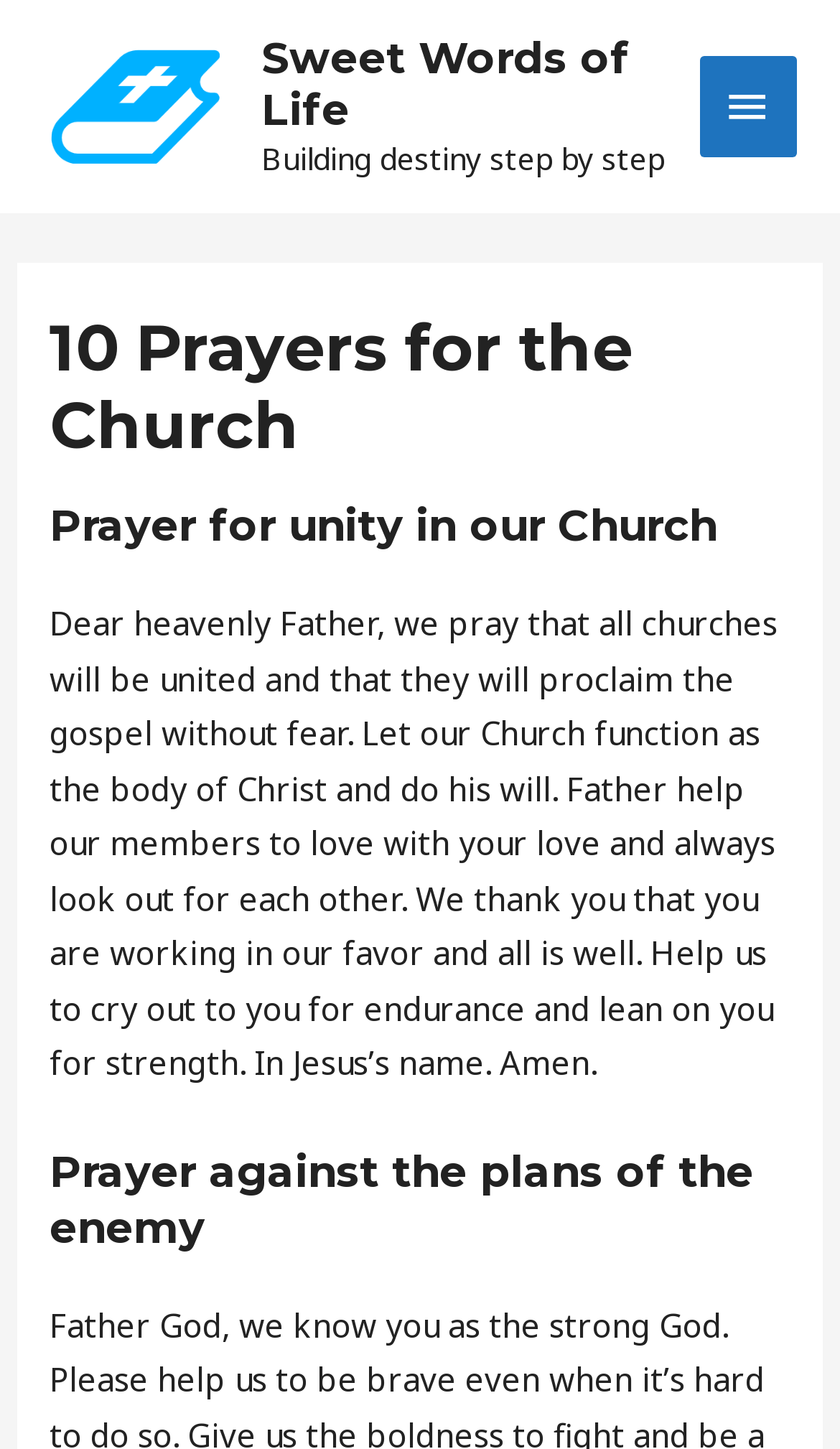Bounding box coordinates are specified in the format (top-left x, top-left y, bottom-right x, bottom-right y). All values are floating point numbers bounded between 0 and 1. Please provide the bounding box coordinate of the region this sentence describes: Main Menu

[0.832, 0.039, 0.949, 0.109]